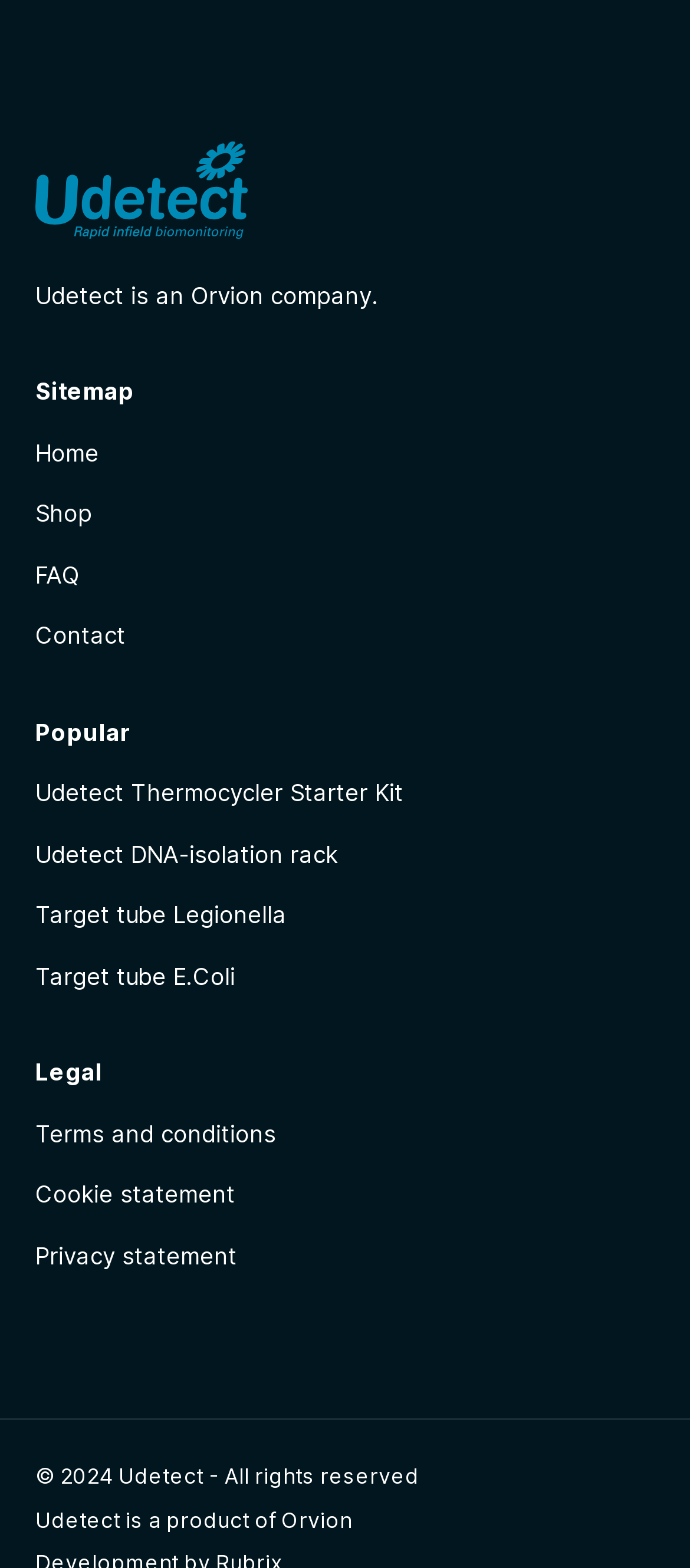Identify the bounding box for the described UI element: "Shop".

[0.051, 0.314, 0.949, 0.341]